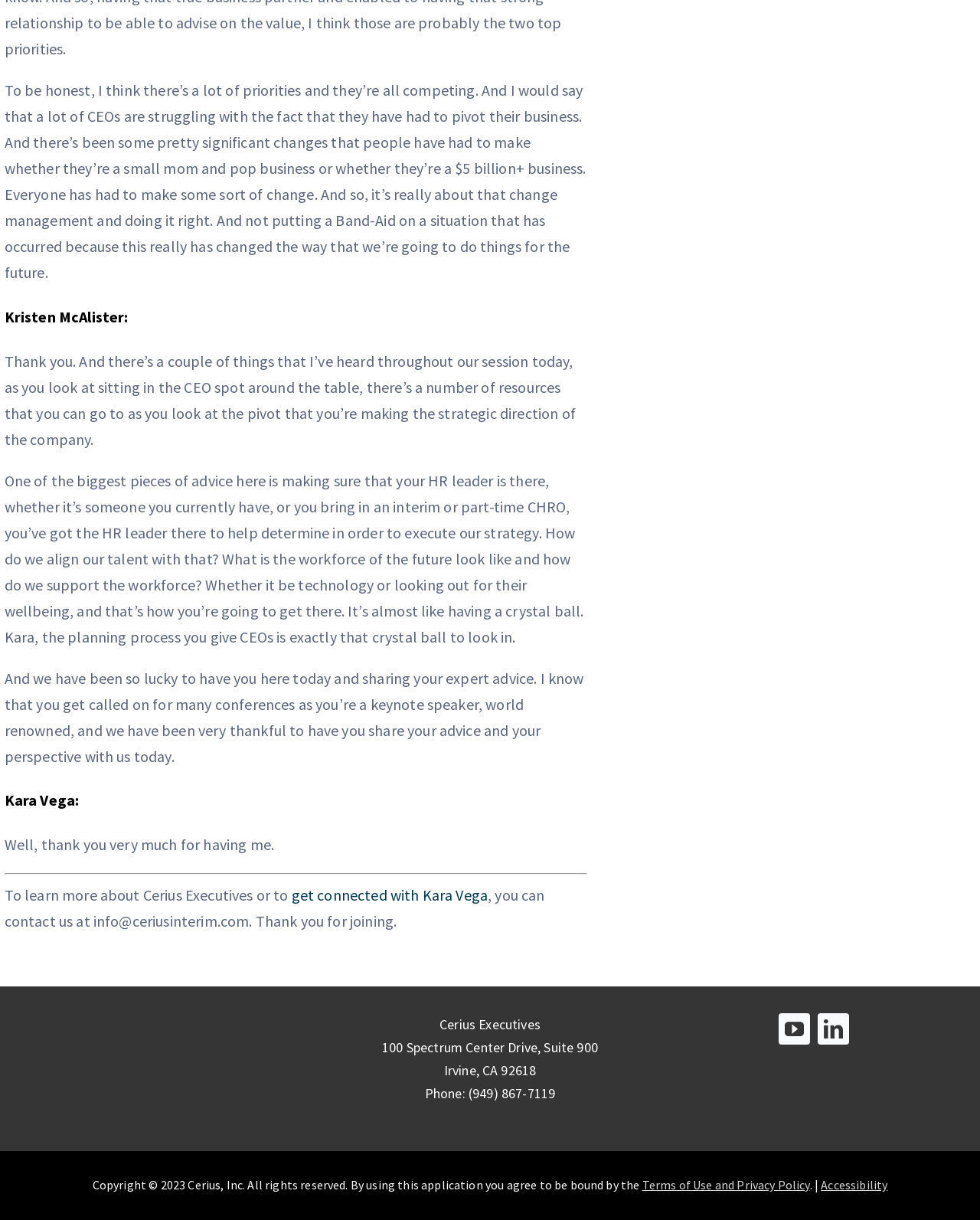Look at the image and answer the question in detail:
What is the name of the company being referred to?

The company name is mentioned at the bottom of the webpage, along with its address and contact information.